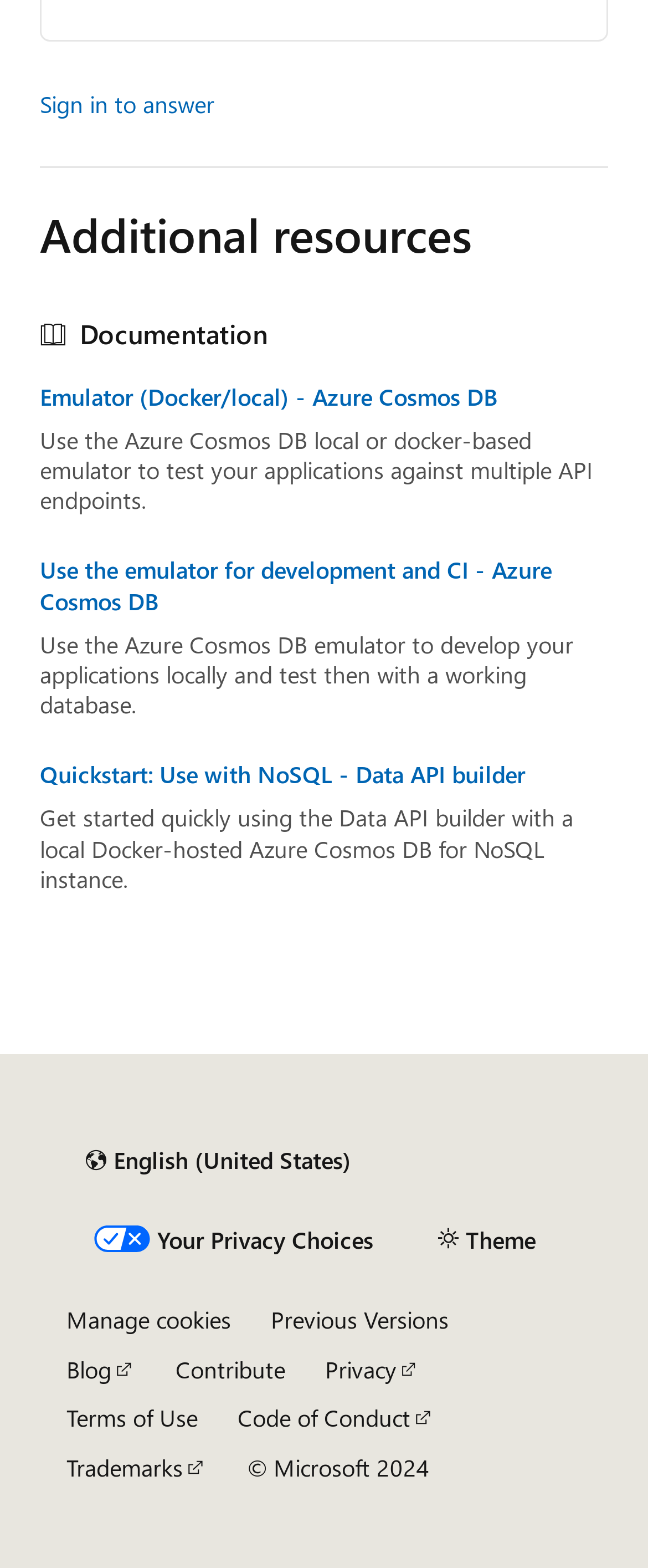Based on the element description: "Previous Versions", identify the bounding box coordinates for this UI element. The coordinates must be four float numbers between 0 and 1, listed as [left, top, right, bottom].

[0.418, 0.831, 0.692, 0.852]